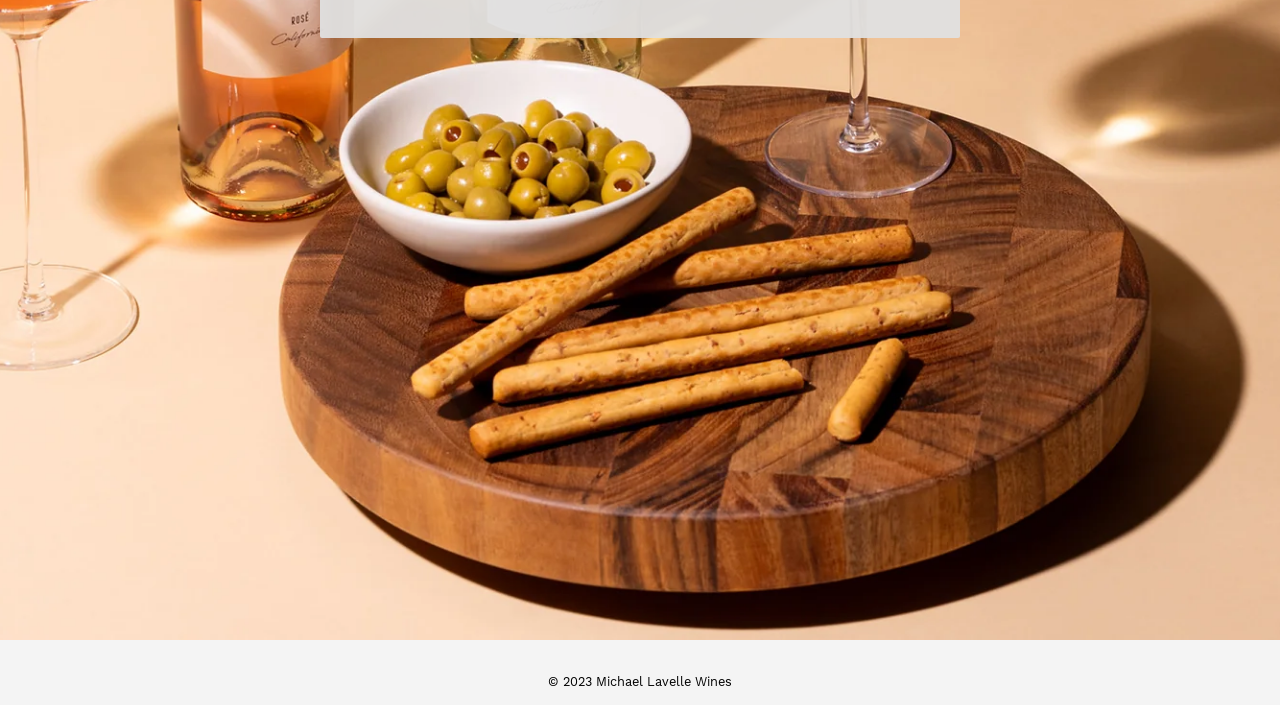Please find the bounding box coordinates (top-left x, top-left y, bottom-right x, bottom-right y) in the screenshot for the UI element described as follows: Wines

[0.05, 0.775, 0.121, 0.804]